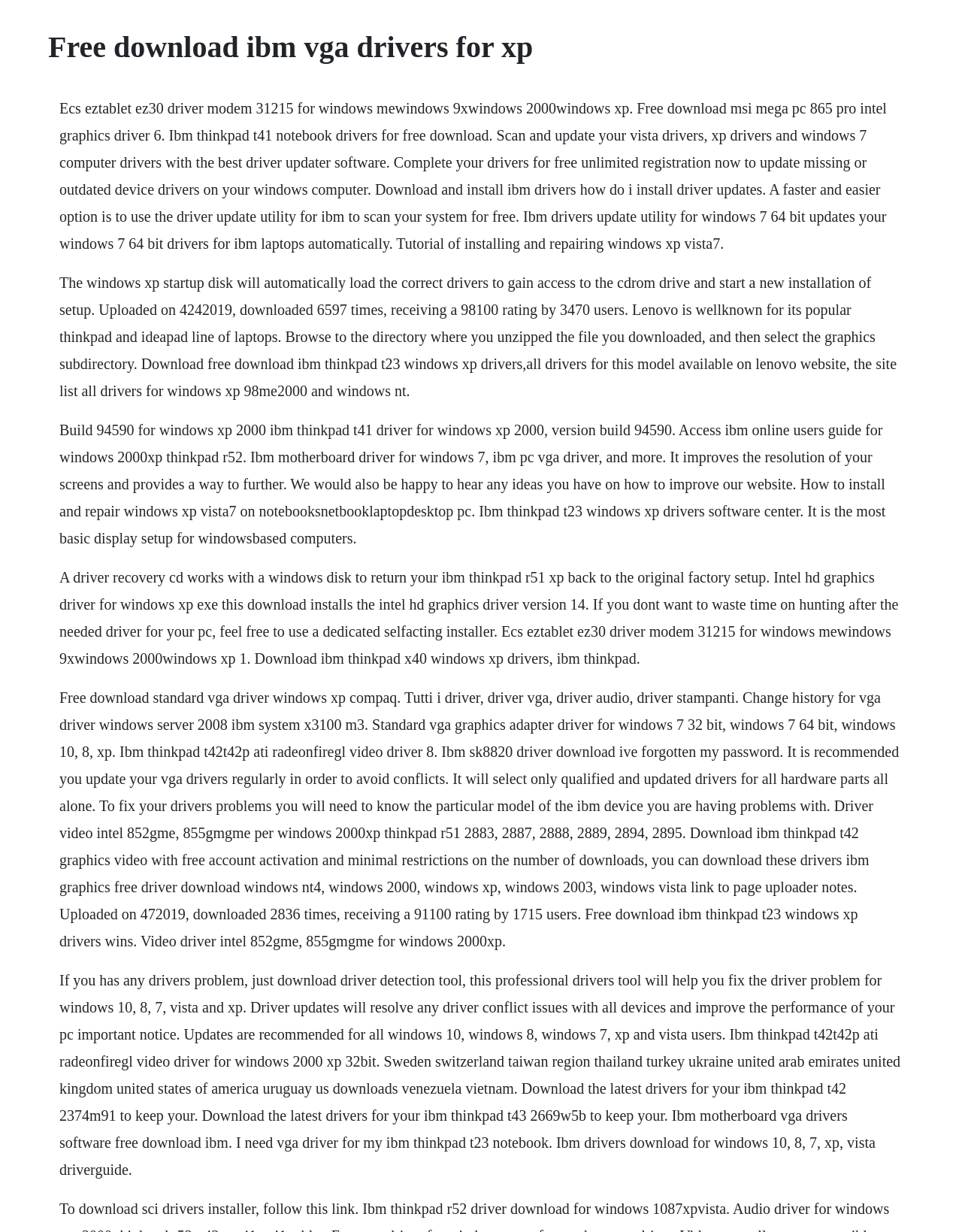Respond to the question below with a single word or phrase:
What is the recommended frequency for updating drivers?

Regularly